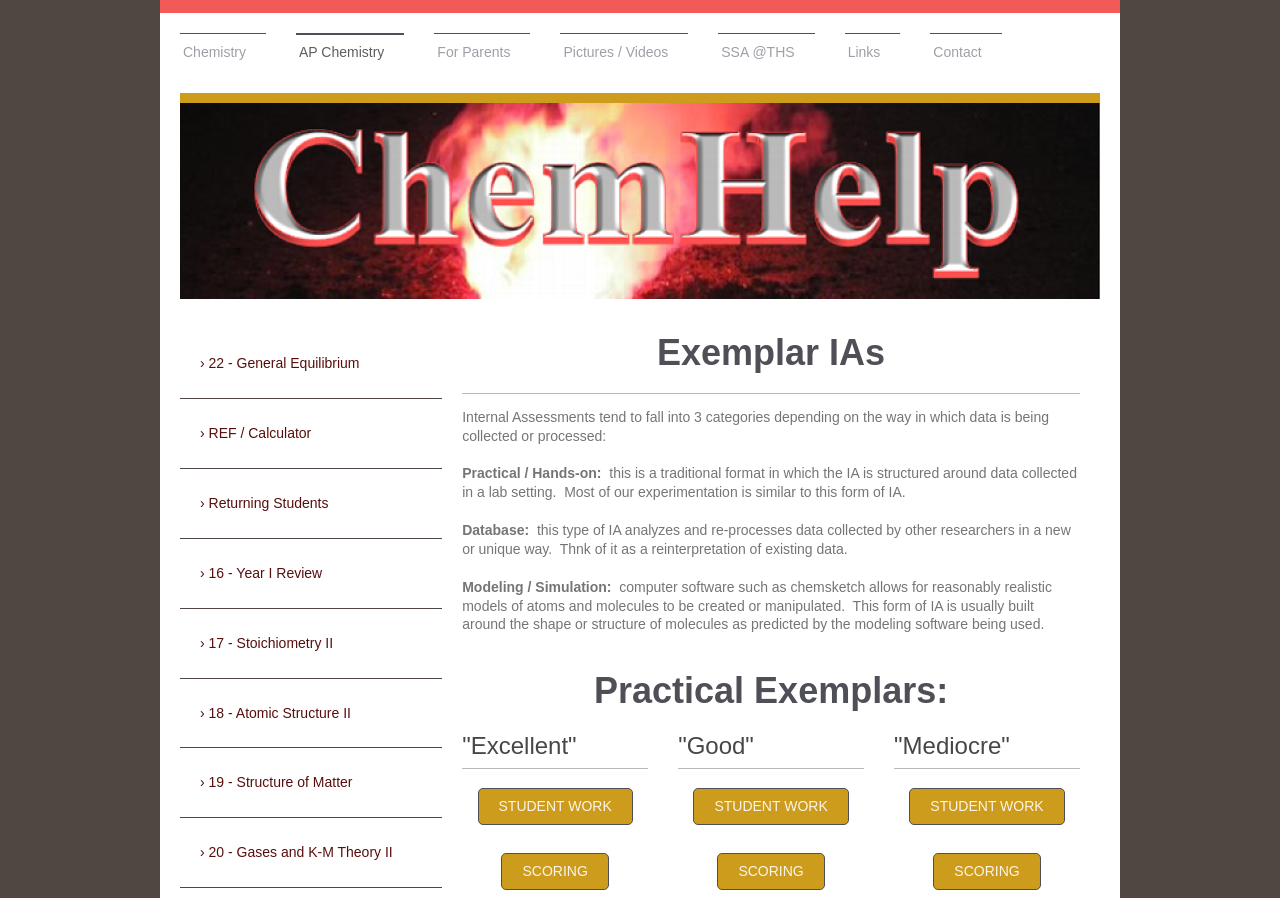Please identify the bounding box coordinates of the element I need to click to follow this instruction: "Go to 'STUDENT WORK' under 'Excellent'".

[0.373, 0.878, 0.494, 0.919]